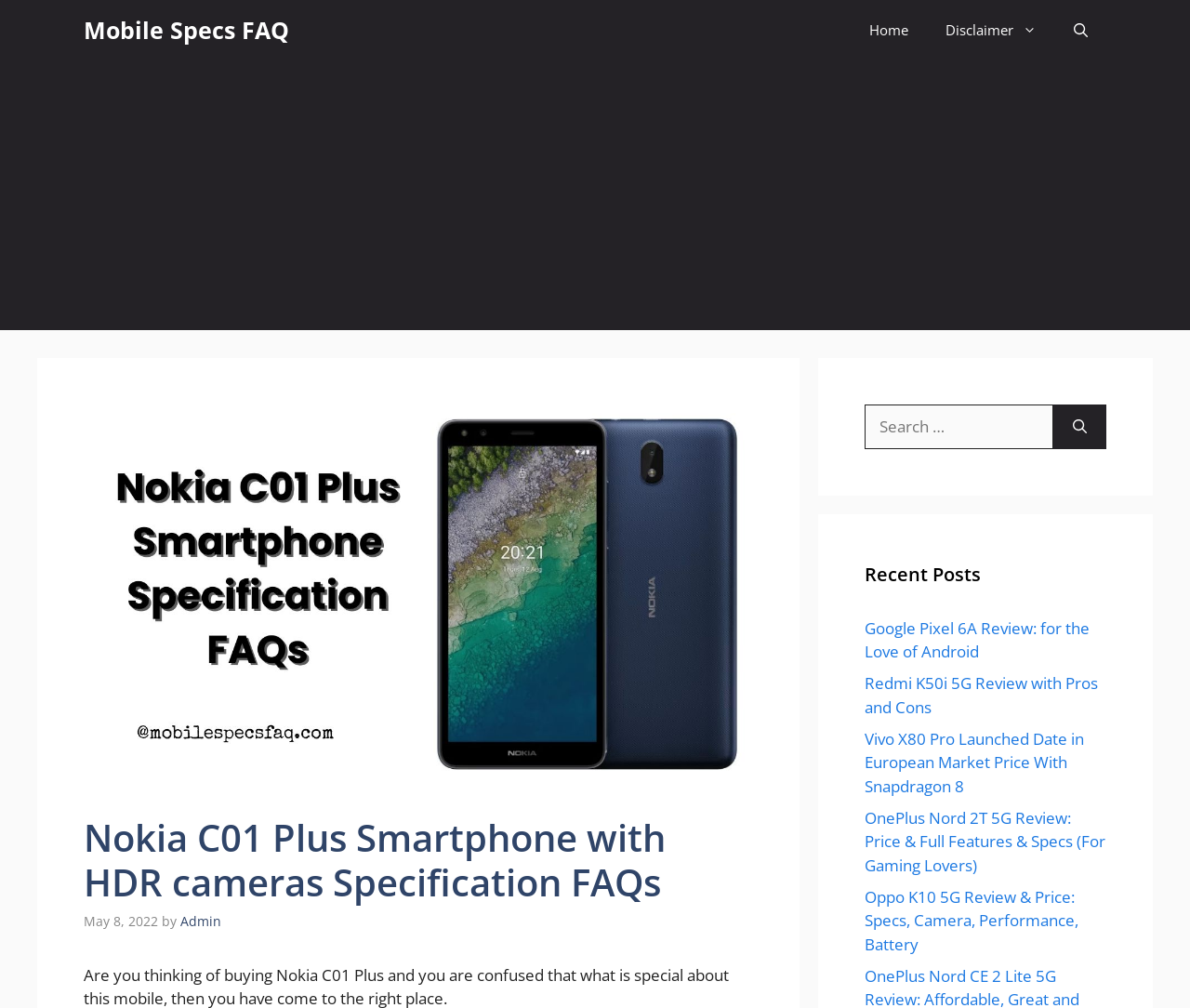Please pinpoint the bounding box coordinates for the region I should click to adhere to this instruction: "Check Recent Posts".

[0.727, 0.556, 0.93, 0.583]